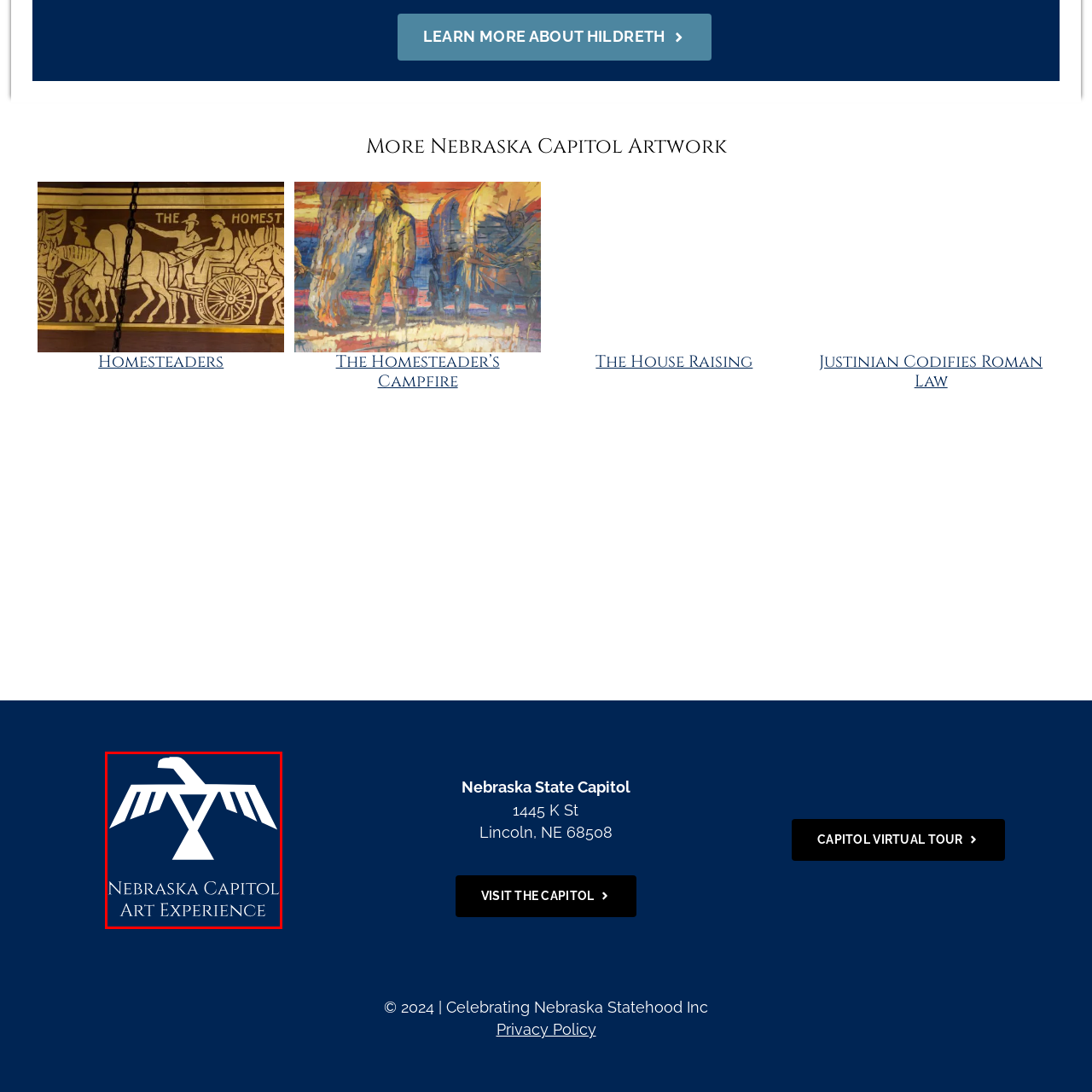Look at the photo within the red outline and describe it thoroughly.

The image features a stylized logo of the Nebraska Capitol Art Experience, prominently displayed against a deep blue background. At the center of the logo is a white silhouette of an eagle with its wings spread, symbolizing strength and vision. Below the eagle, the text "NEBRASKA CAPITOL ART EXPERIENCE" is presented in elegant, capitalized lettering, also in white, creating a striking contrast against the blue backdrop. This logo encapsulates the essence of Nebraska's artistic heritage and invites individuals to engage with the state's rich cultural offerings.